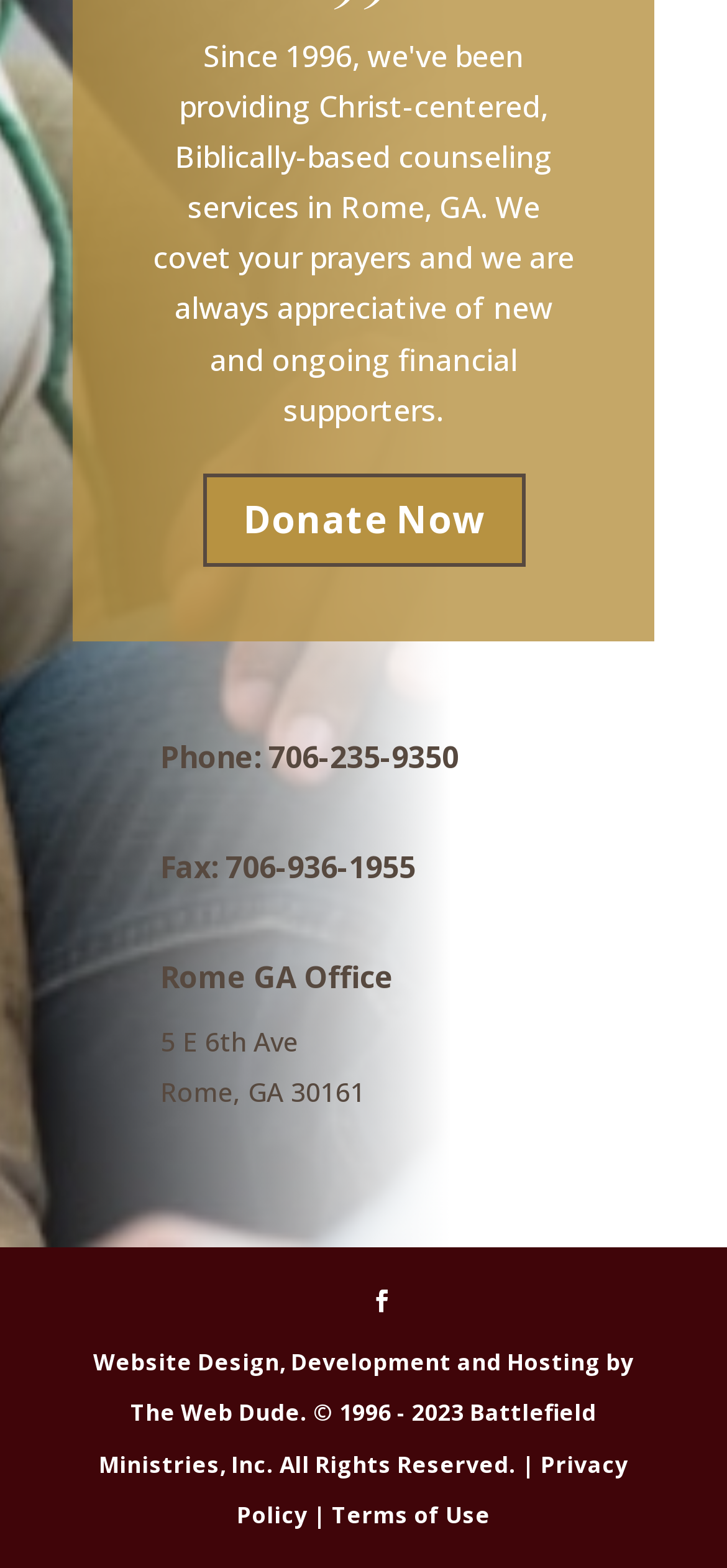Find and provide the bounding box coordinates for the UI element described with: "Facebook".

[0.51, 0.814, 0.541, 0.847]